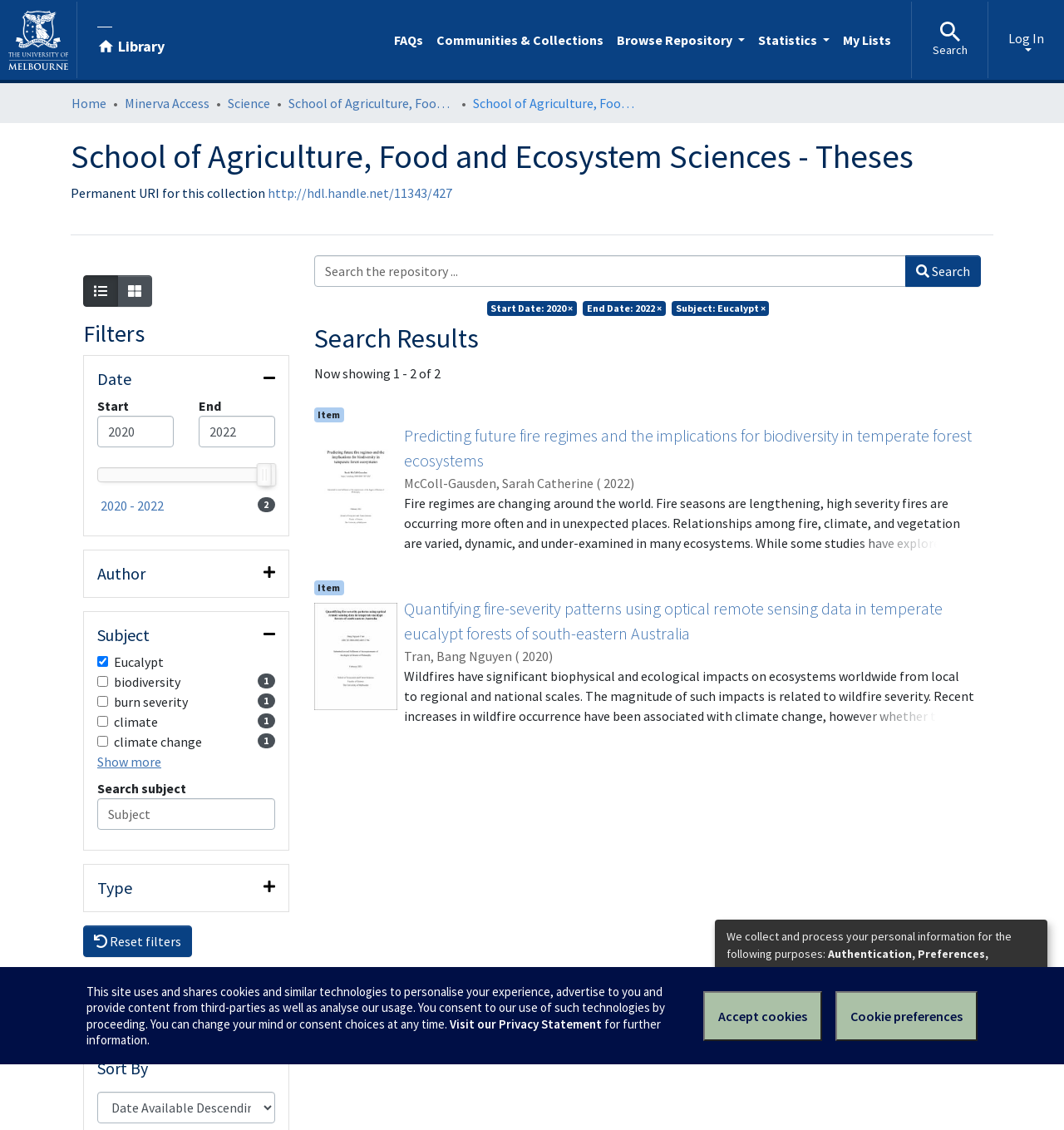Indicate the bounding box coordinates of the clickable region to achieve the following instruction: "Select a color for the product."

None